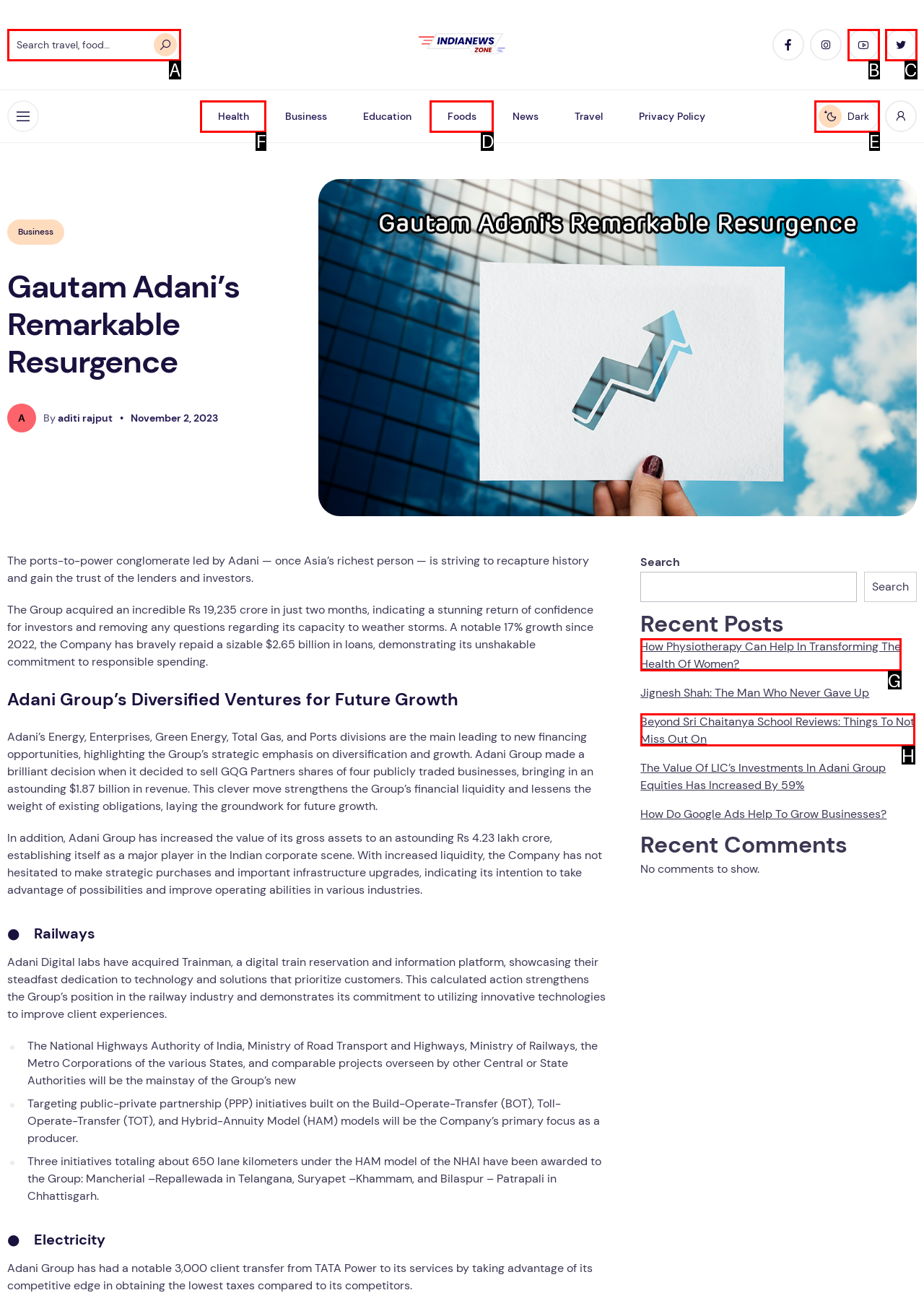Tell me which letter I should select to achieve the following goal: Go back to the previous page
Answer with the corresponding letter from the provided options directly.

None